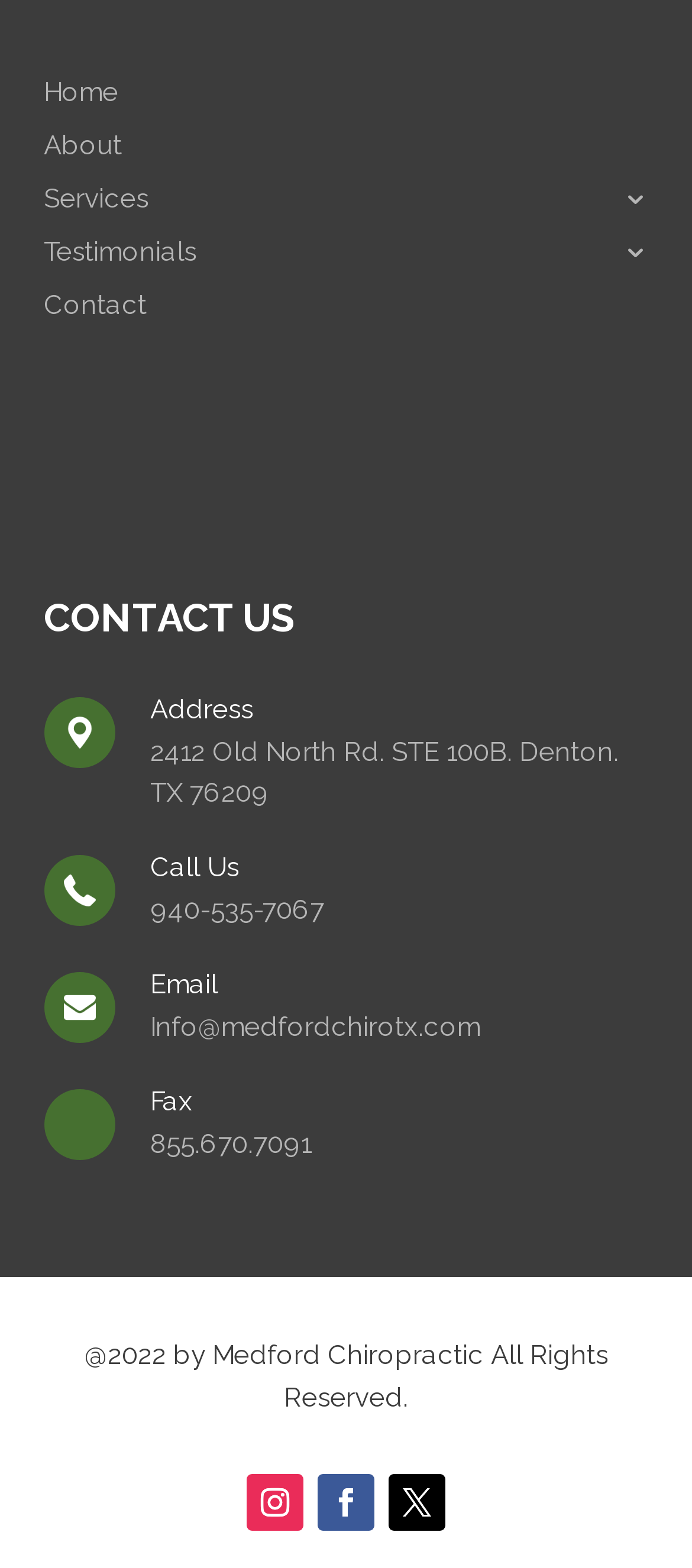Can you provide the bounding box coordinates for the element that should be clicked to implement the instruction: "send an email"?

[0.217, 0.645, 0.694, 0.665]